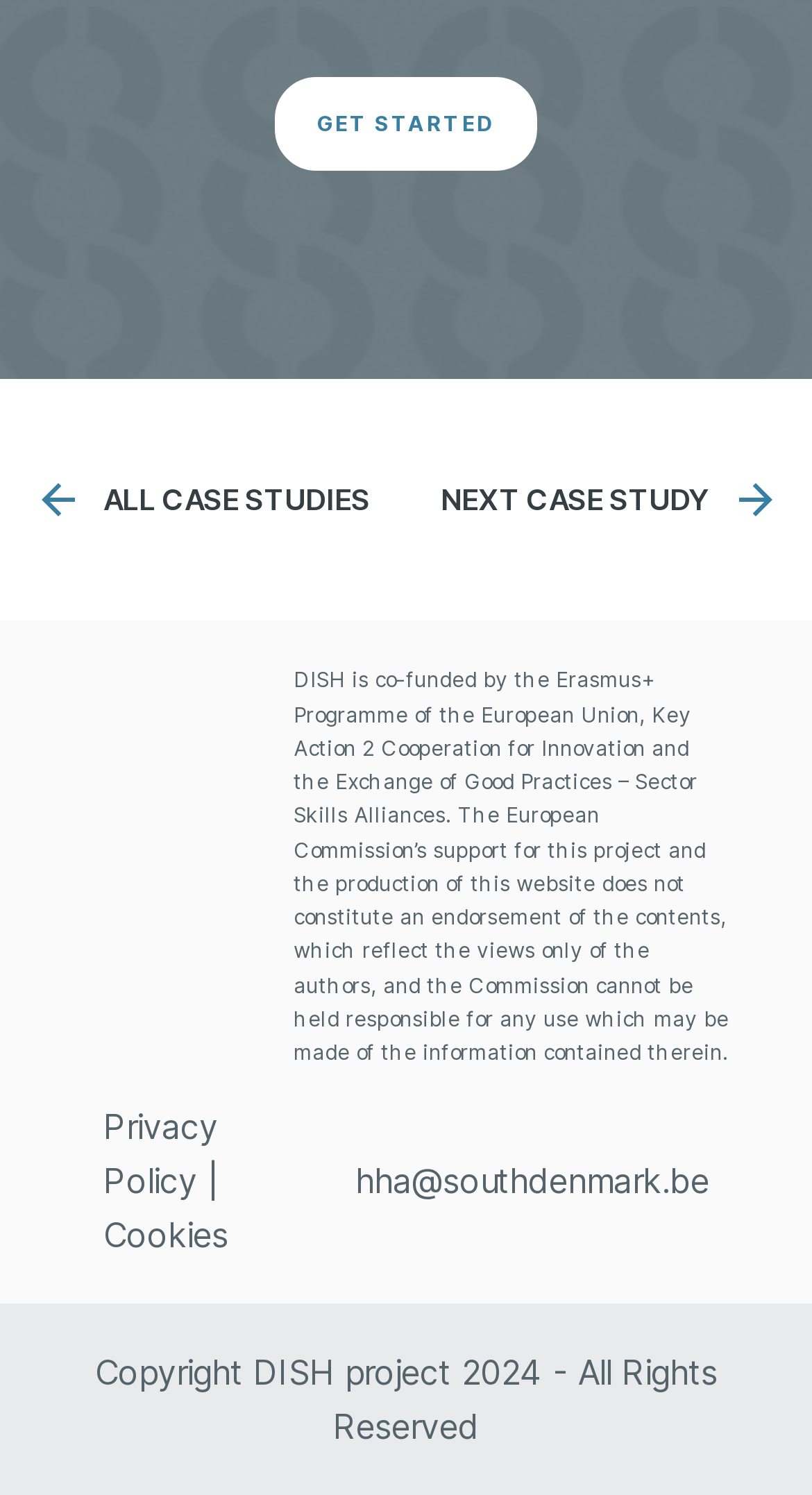Based on the element description All Case Studies, identify the bounding box coordinates for the UI element. The coordinates should be in the format (top-left x, top-left y, bottom-right x, bottom-right y) and within the 0 to 1 range.

[0.05, 0.323, 0.455, 0.346]